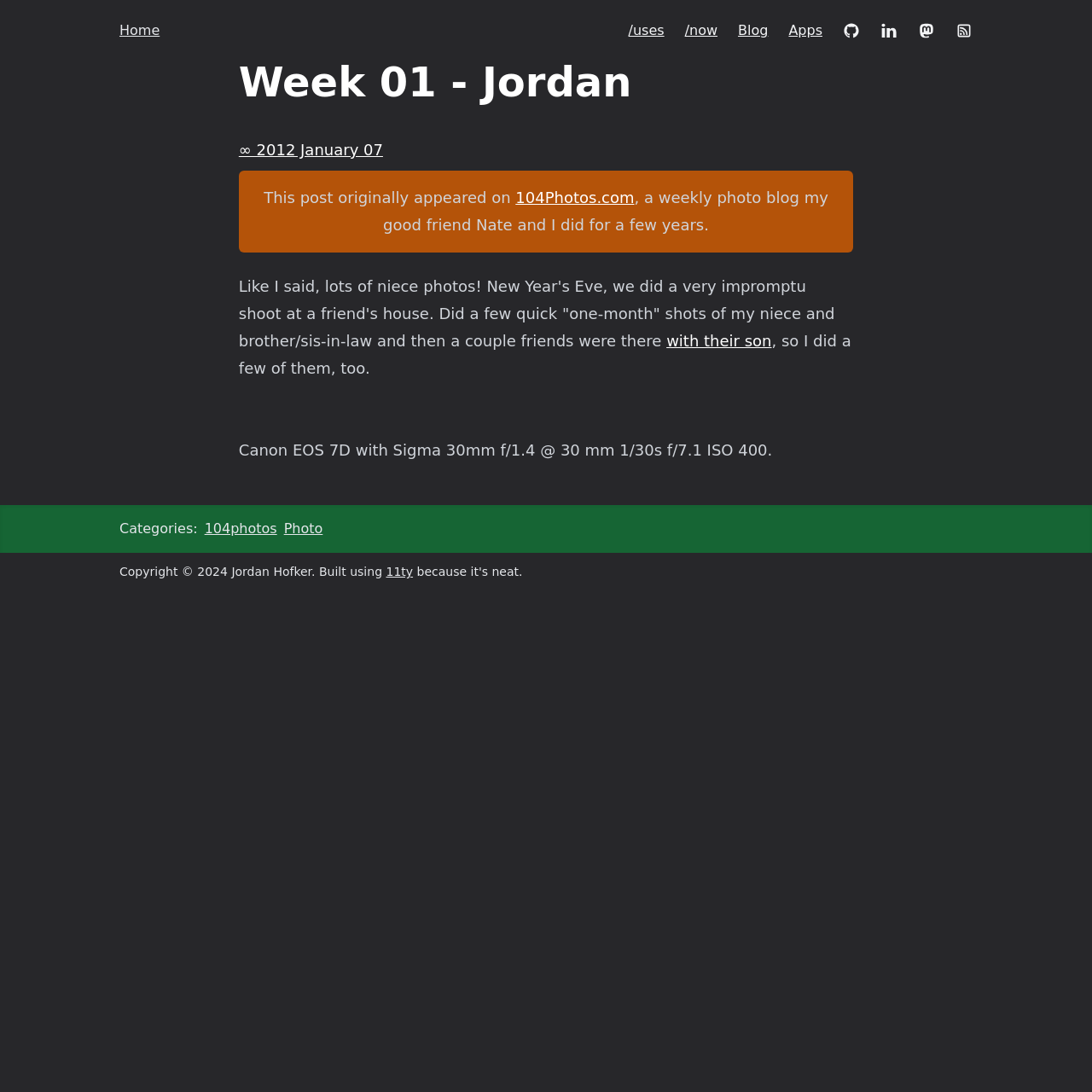Highlight the bounding box coordinates of the region I should click on to meet the following instruction: "check copyright information".

[0.109, 0.517, 0.289, 0.53]